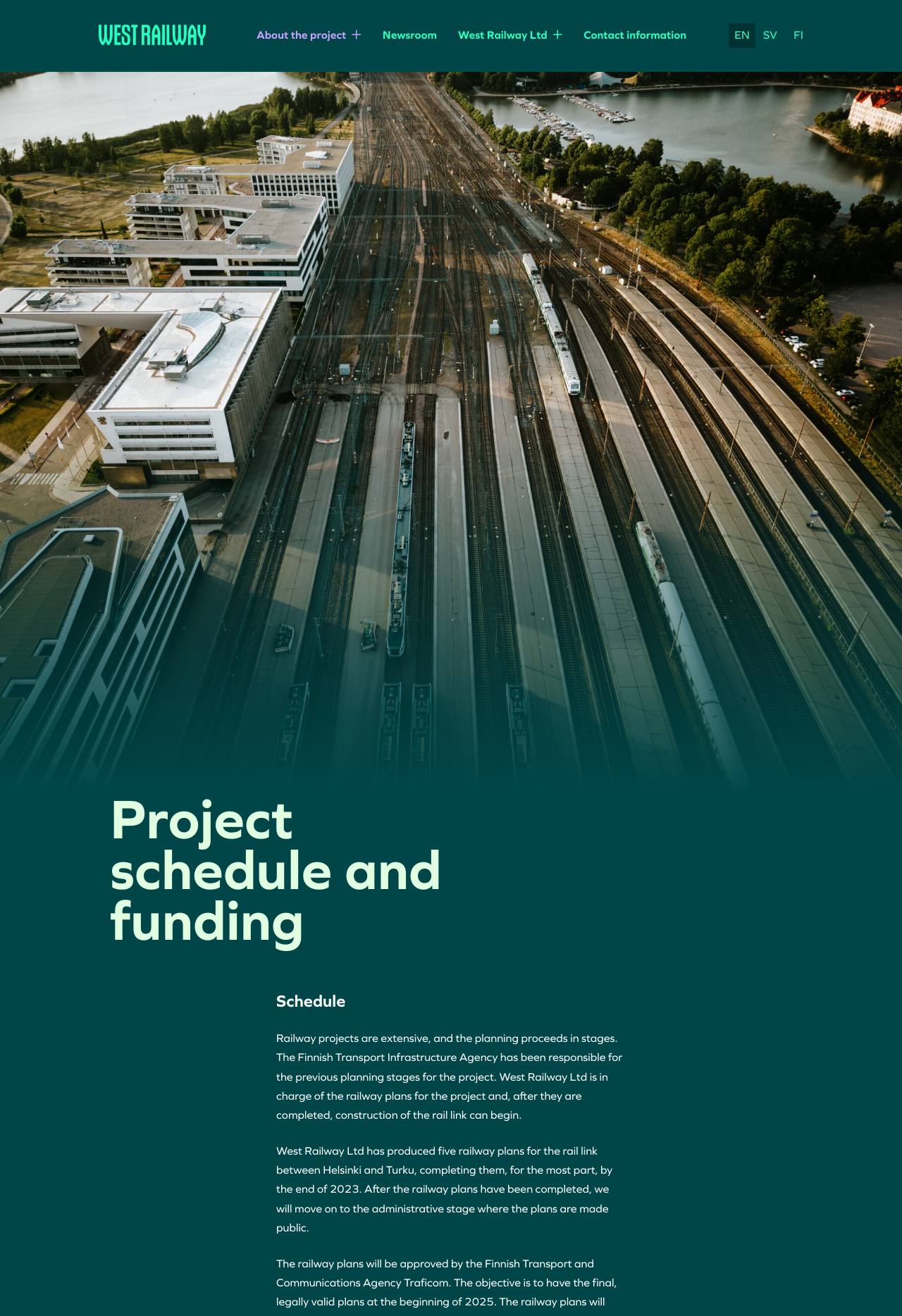Determine the main heading text of the webpage.

Project schedule and funding